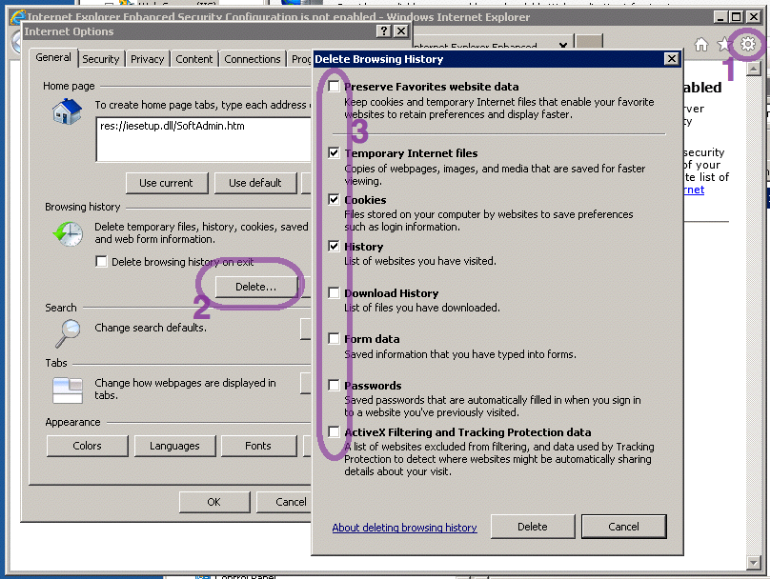What is the function of the gear icon?
Please answer the question as detailed as possible.

The gear icon is visible in the upper right corner of the 'Internet Options' menu, representing the settings menu. This icon is essential for navigating additional options within the browser settings, providing users with a way to access more features and customize their browsing experience.